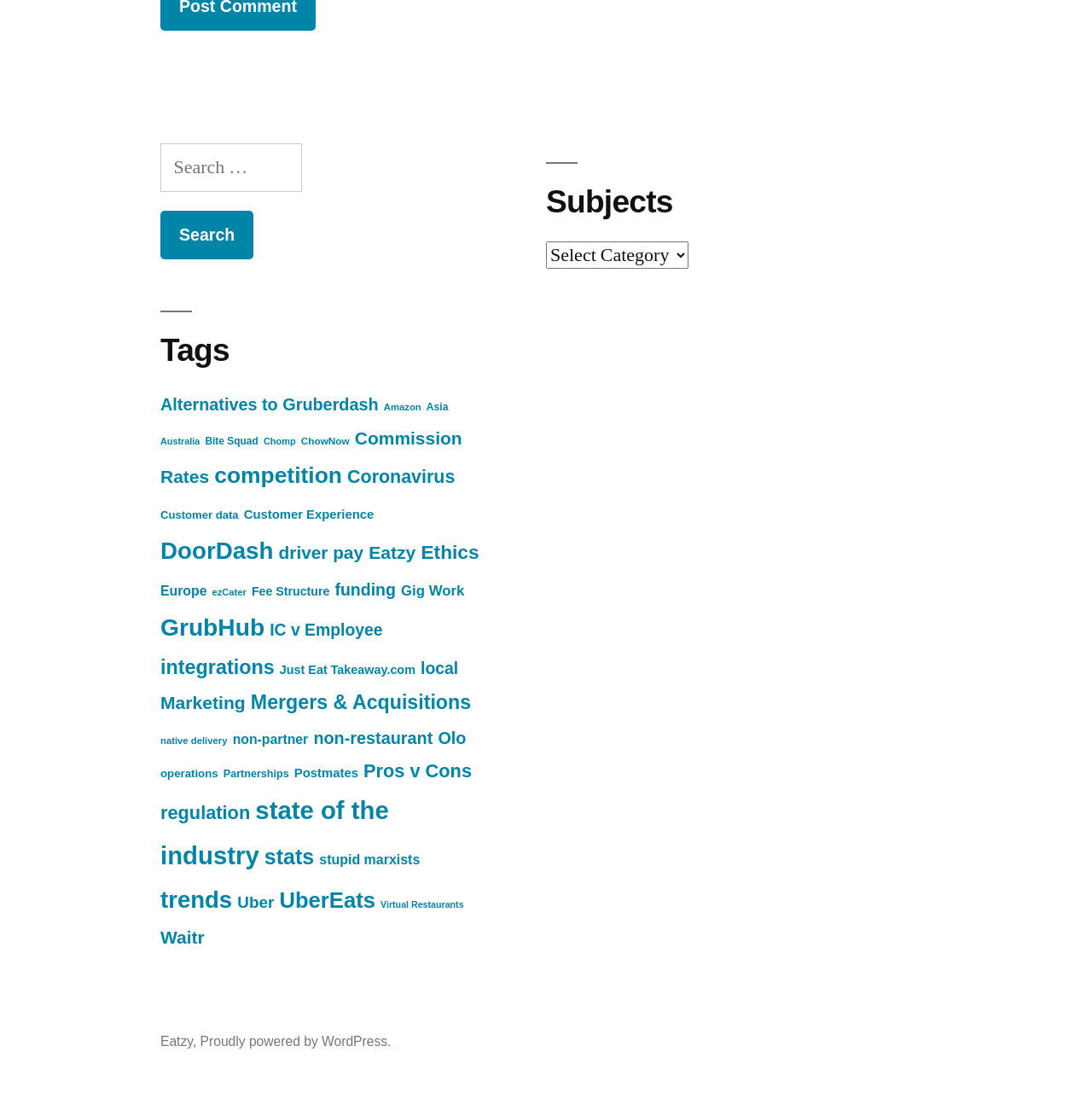Please identify the bounding box coordinates of the area that needs to be clicked to follow this instruction: "Go to Eatzy".

[0.147, 0.931, 0.177, 0.945]